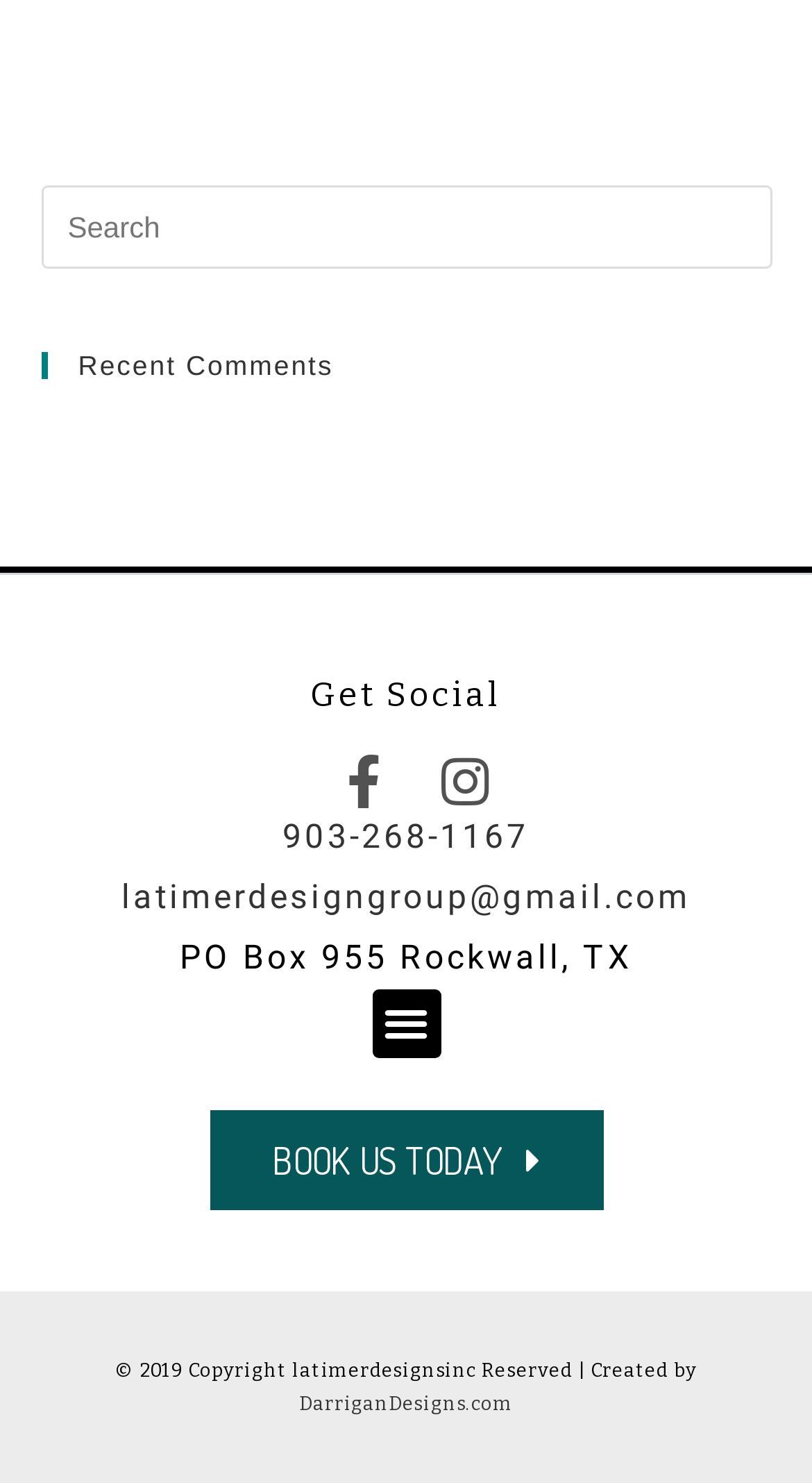Answer the question using only a single word or phrase: 
What is the copyright year?

2019